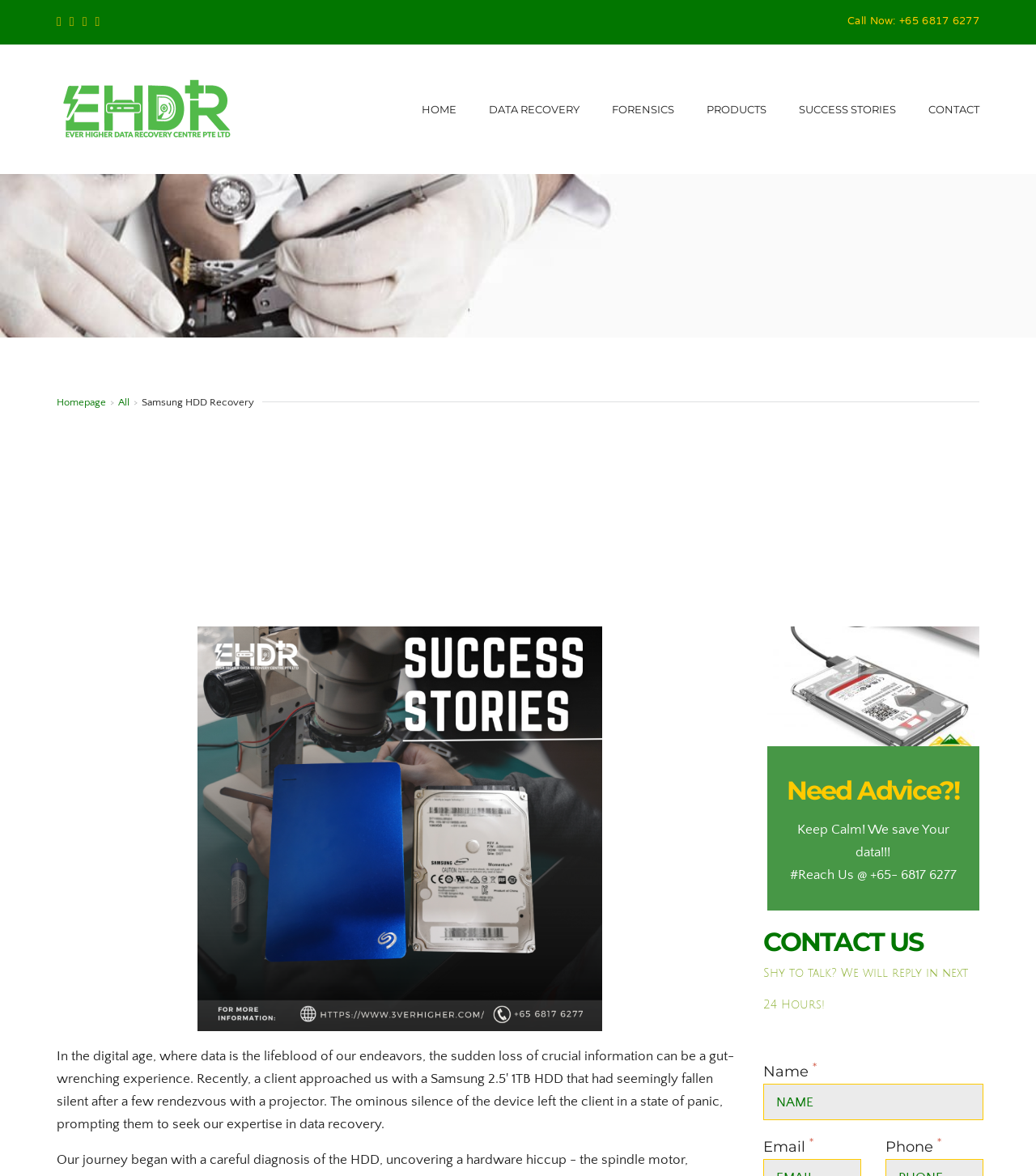Show the bounding box coordinates for the element that needs to be clicked to execute the following instruction: "Click on the DATA RECOVERY link". Provide the coordinates in the form of four float numbers between 0 and 1, i.e., [left, top, right, bottom].

[0.472, 0.083, 0.559, 0.103]